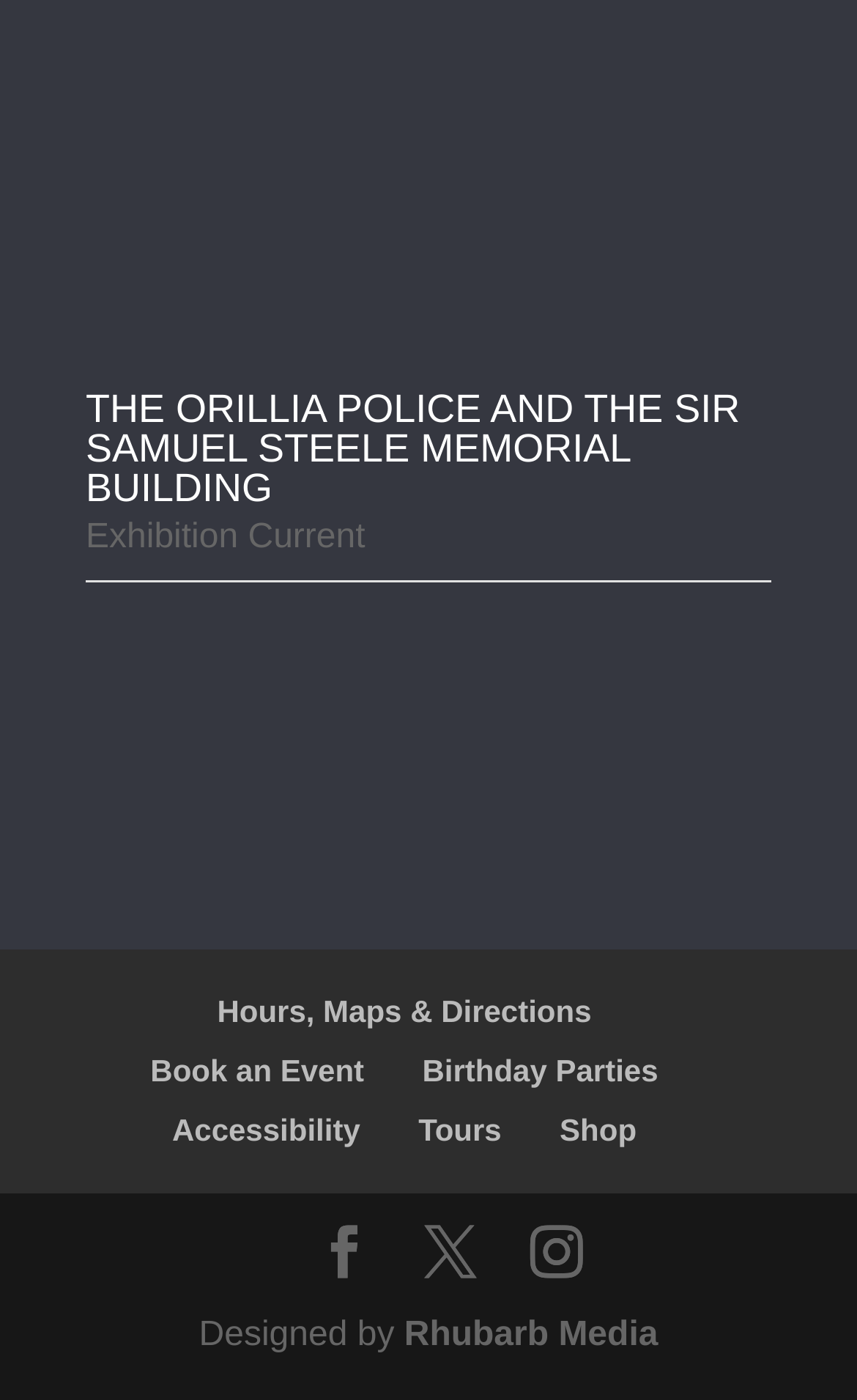What is the name of the company that designed the website?
Refer to the image and answer the question using a single word or phrase.

Rhubarb Media